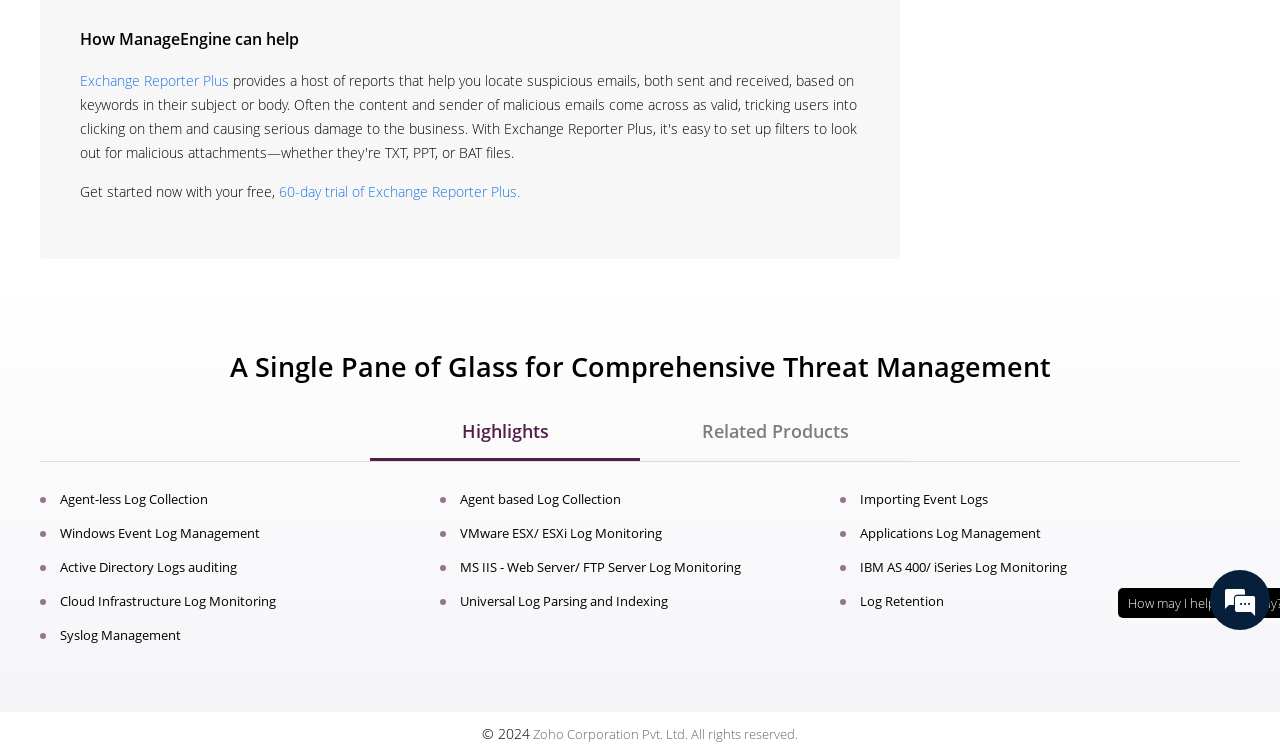Provide the bounding box coordinates of the UI element that matches the description: "简体中文".

None